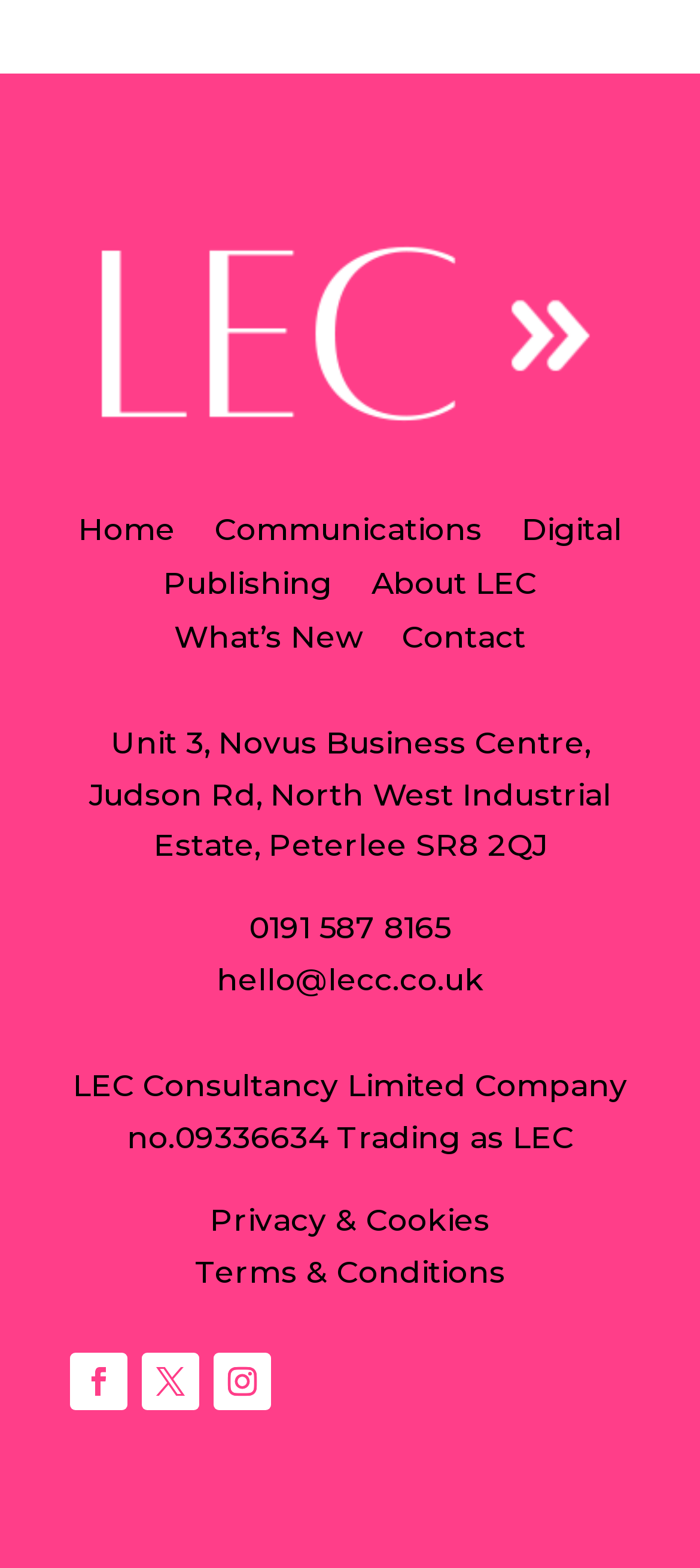Determine the bounding box coordinates for the clickable element required to fulfill the instruction: "Click the Facebook link". Provide the coordinates as four float numbers between 0 and 1, i.e., [left, top, right, bottom].

[0.1, 0.862, 0.182, 0.899]